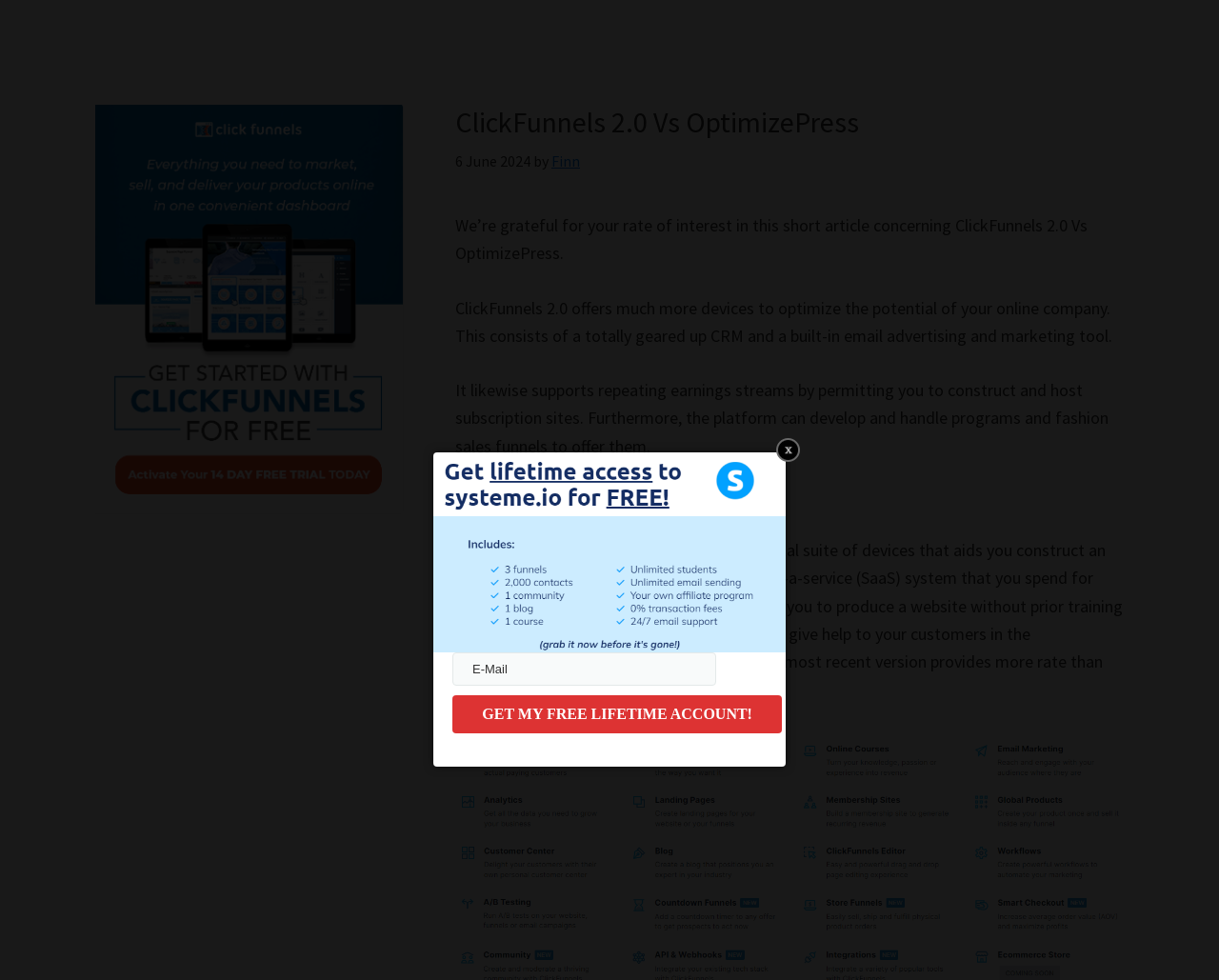Please find the bounding box for the following UI element description. Provide the coordinates in (top-left x, top-left y, bottom-right x, bottom-right y) format, with values between 0 and 1: Finn

[0.452, 0.155, 0.476, 0.174]